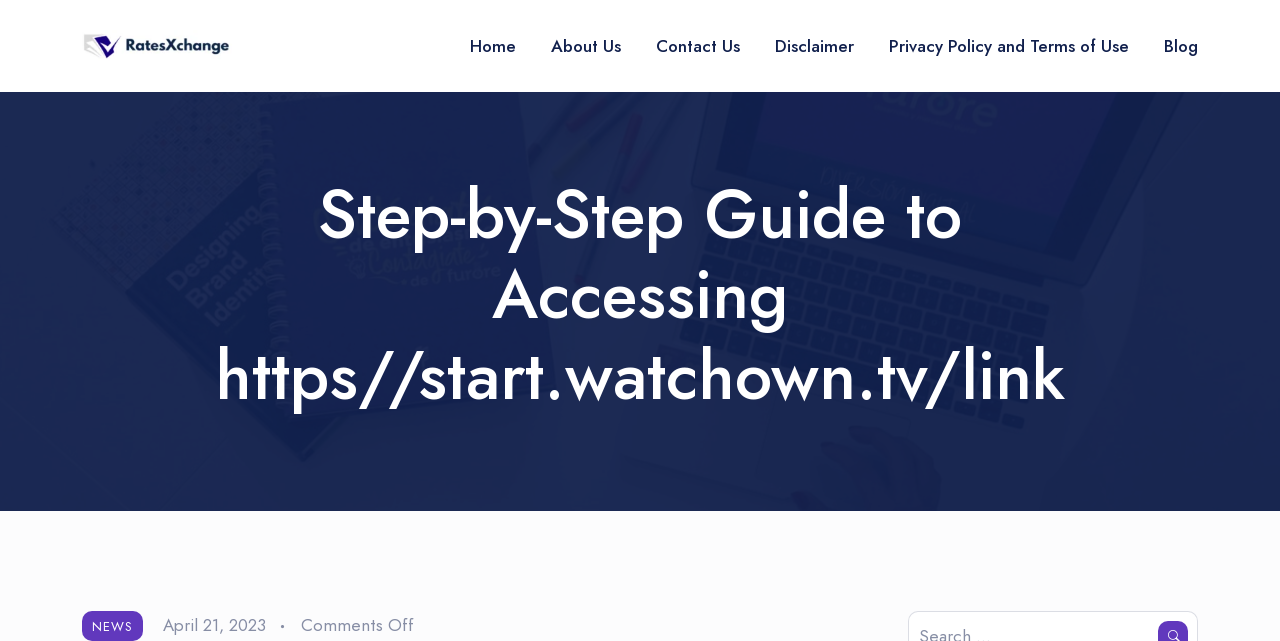Generate an in-depth caption that captures all aspects of the webpage.

The webpage is a guide to accessing a specific link, https//start.watchown.tv/link, with a focus on Oprah Winfrey's OWN network. At the top left of the page, there is a logo image with the text "RatesXchange" next to it. 

Below the logo, there is a navigation menu with six links: "Home", "About Us", "Contact Us", "Disclaimer", "Privacy Policy and Terms of Use", and "Blog", which are aligned horizontally and evenly spaced.

The main content of the page is a step-by-step guide, indicated by a heading that spans most of the page width. At the bottom of the page, there are three elements: a link to "NEWS" on the left, a static text showing the date "April 21, 2023" in the middle, and another static text "Comments Off" on the right.